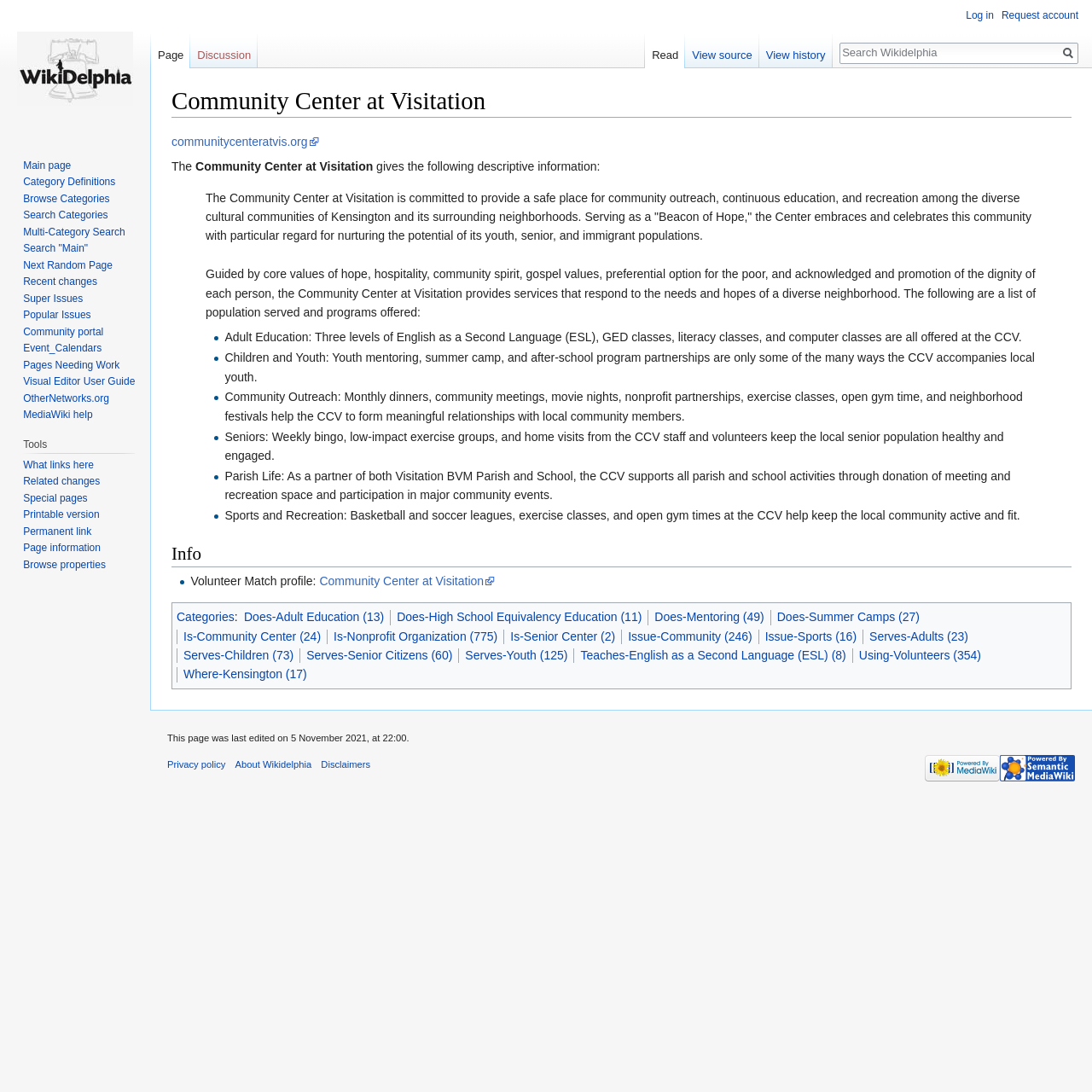Find the bounding box coordinates for the area that should be clicked to accomplish the instruction: "Visit the main page".

[0.006, 0.0, 0.131, 0.125]